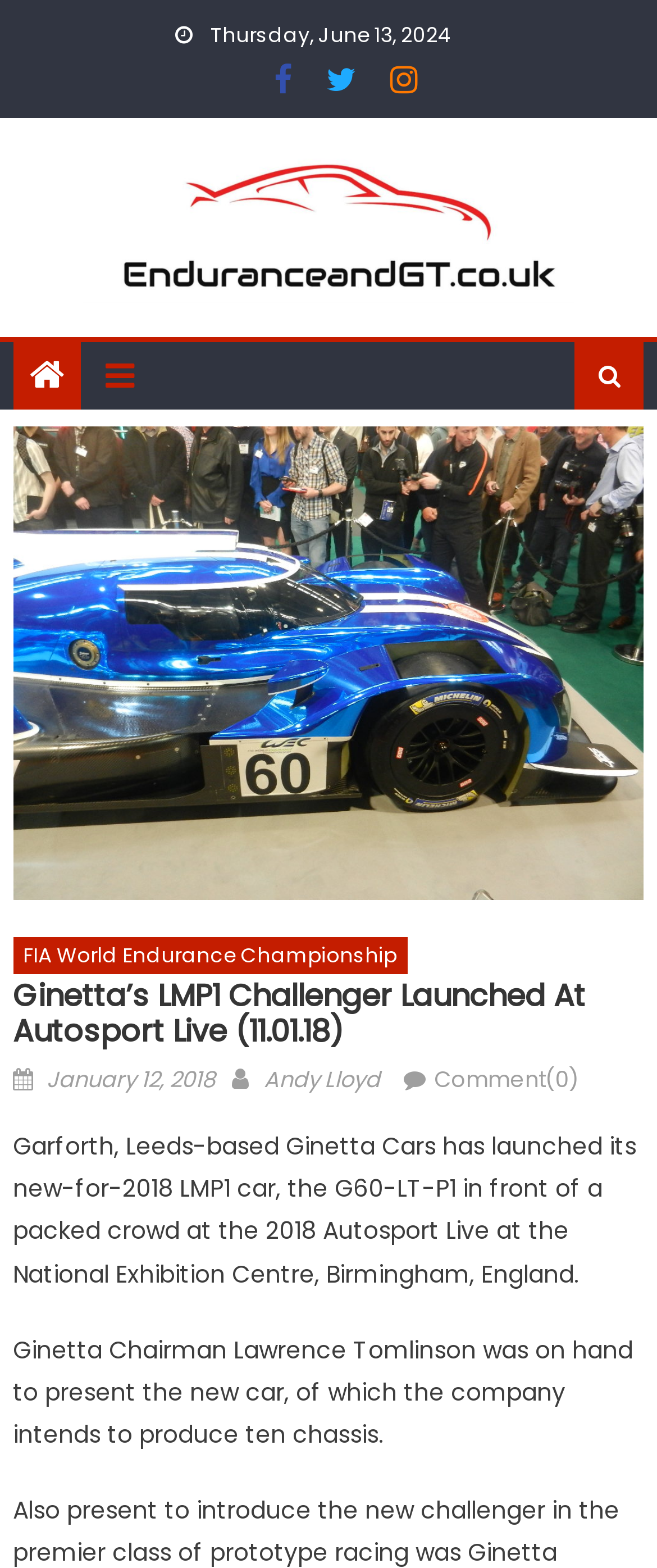Please find the bounding box coordinates in the format (top-left x, top-left y, bottom-right x, bottom-right y) for the given element description. Ensure the coordinates are floating point numbers between 0 and 1. Description: FIA World Endurance Championship

[0.02, 0.598, 0.62, 0.621]